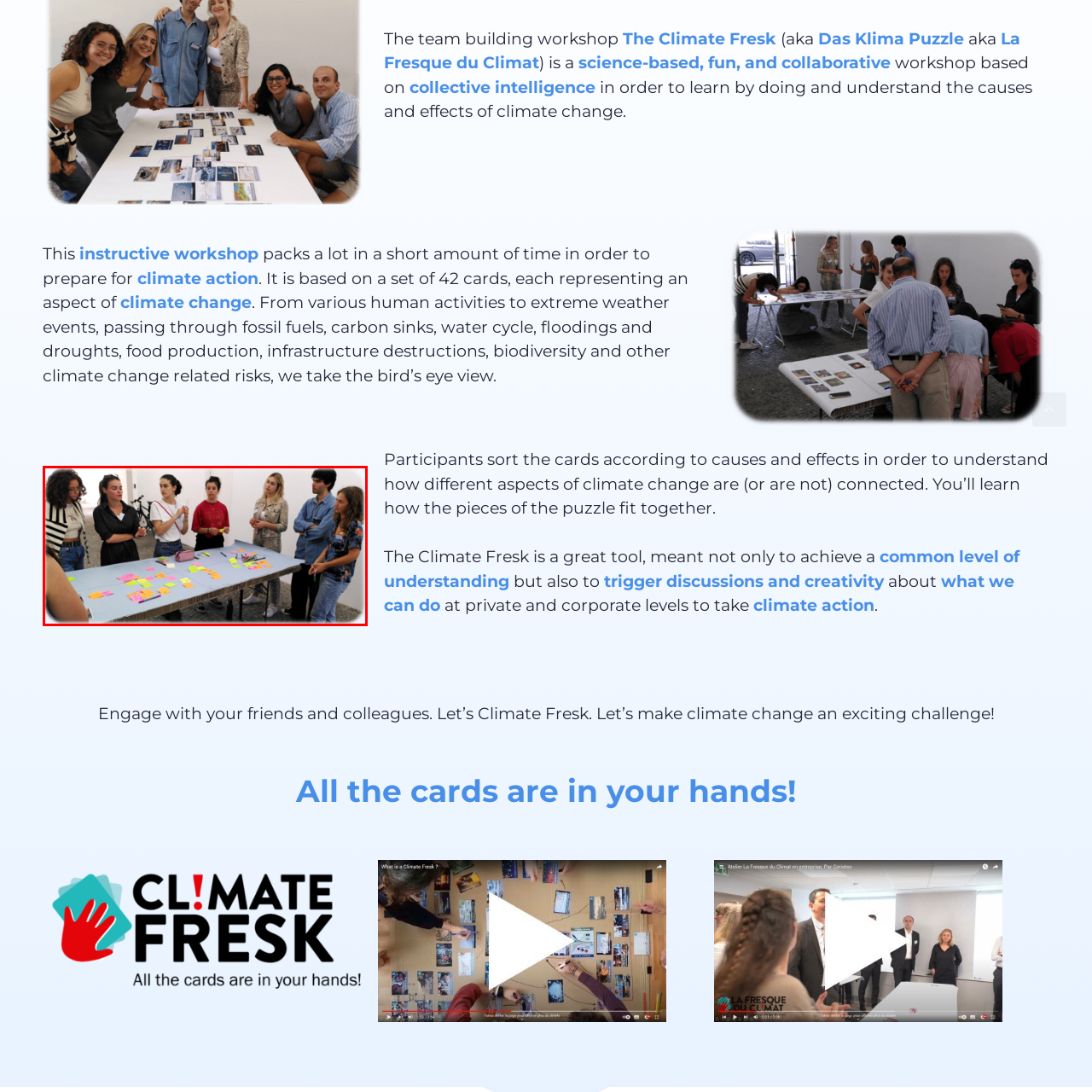What is the setting of the Climate Fresk workshop?
Look at the image section surrounded by the red bounding box and provide a concise answer in one word or phrase.

a table